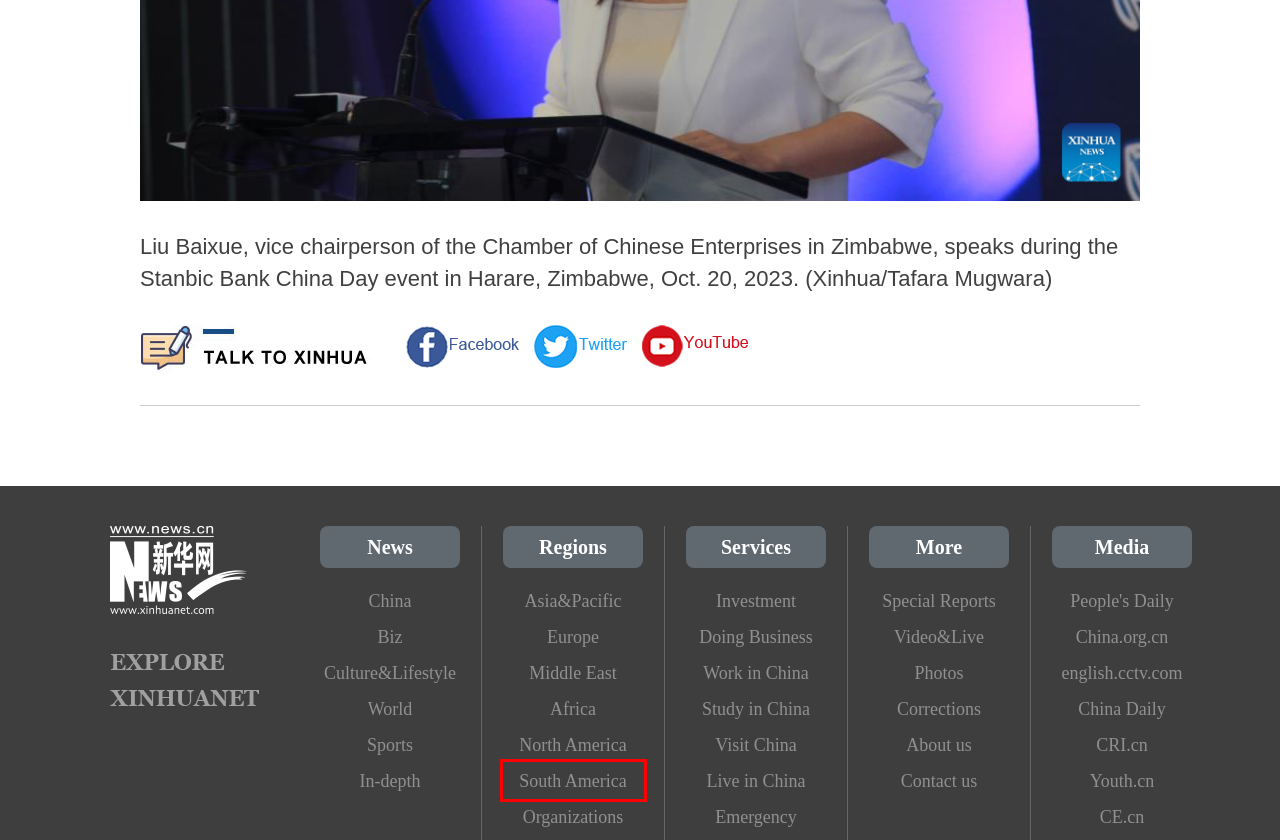Analyze the webpage screenshot with a red bounding box highlighting a UI element. Select the description that best matches the new webpage after clicking the highlighted element. Here are the options:
A. World - Organizations | English.news.cn
B. DO BUSINESS IN CHINA
C. World - South America | English.news.cn
D. Sports | English.news.cn
E. Emergency
F. Corrections - Xinhua | English.news.cn
G. STUDY IN CHINA
H. Contact us-Xinhua

C